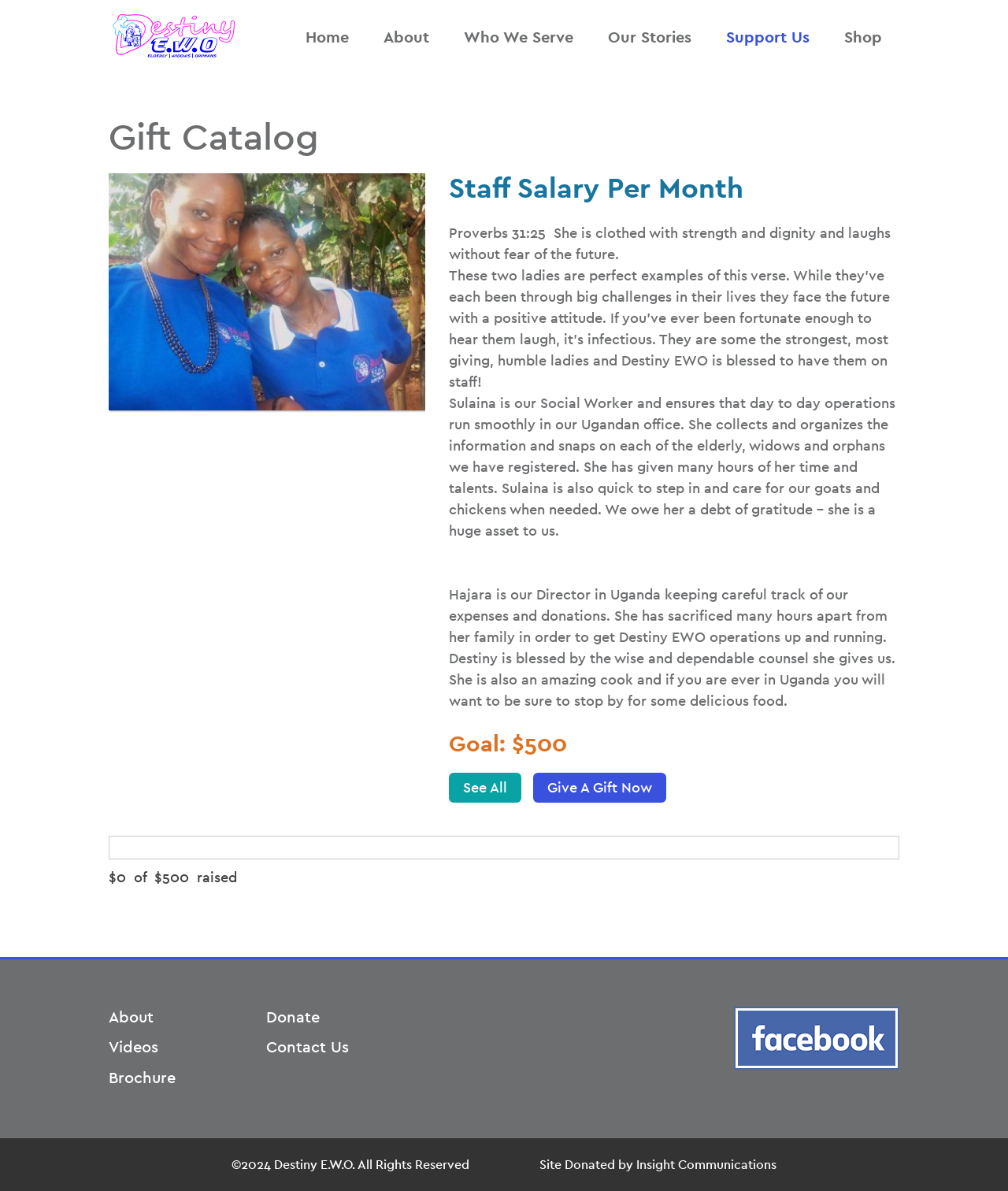Please give the bounding box coordinates of the area that should be clicked to fulfill the following instruction: "Visit COVID-19 page". The coordinates should be in the format of four float numbers from 0 to 1, i.e., [left, top, right, bottom].

None